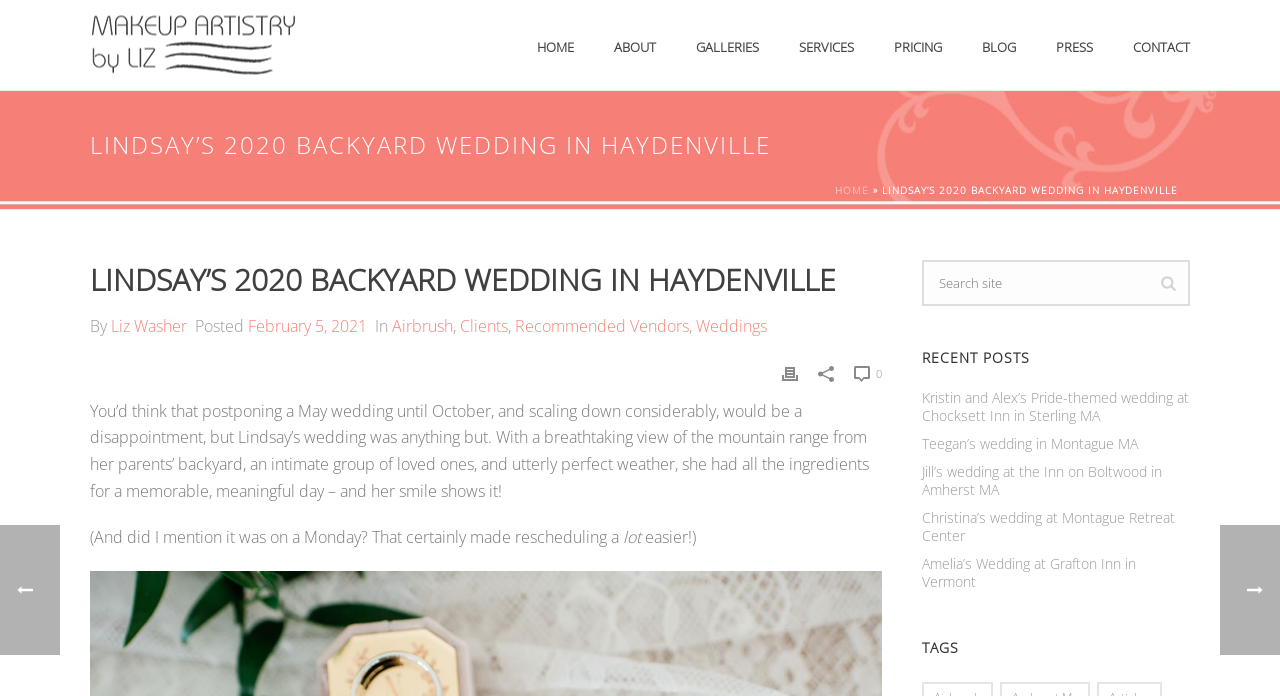Please provide the bounding box coordinates for the element that needs to be clicked to perform the following instruction: "Read about the wedding airbrush makeup artist". The coordinates should be given as four float numbers between 0 and 1, i.e., [left, top, right, bottom].

[0.07, 0.452, 0.146, 0.484]